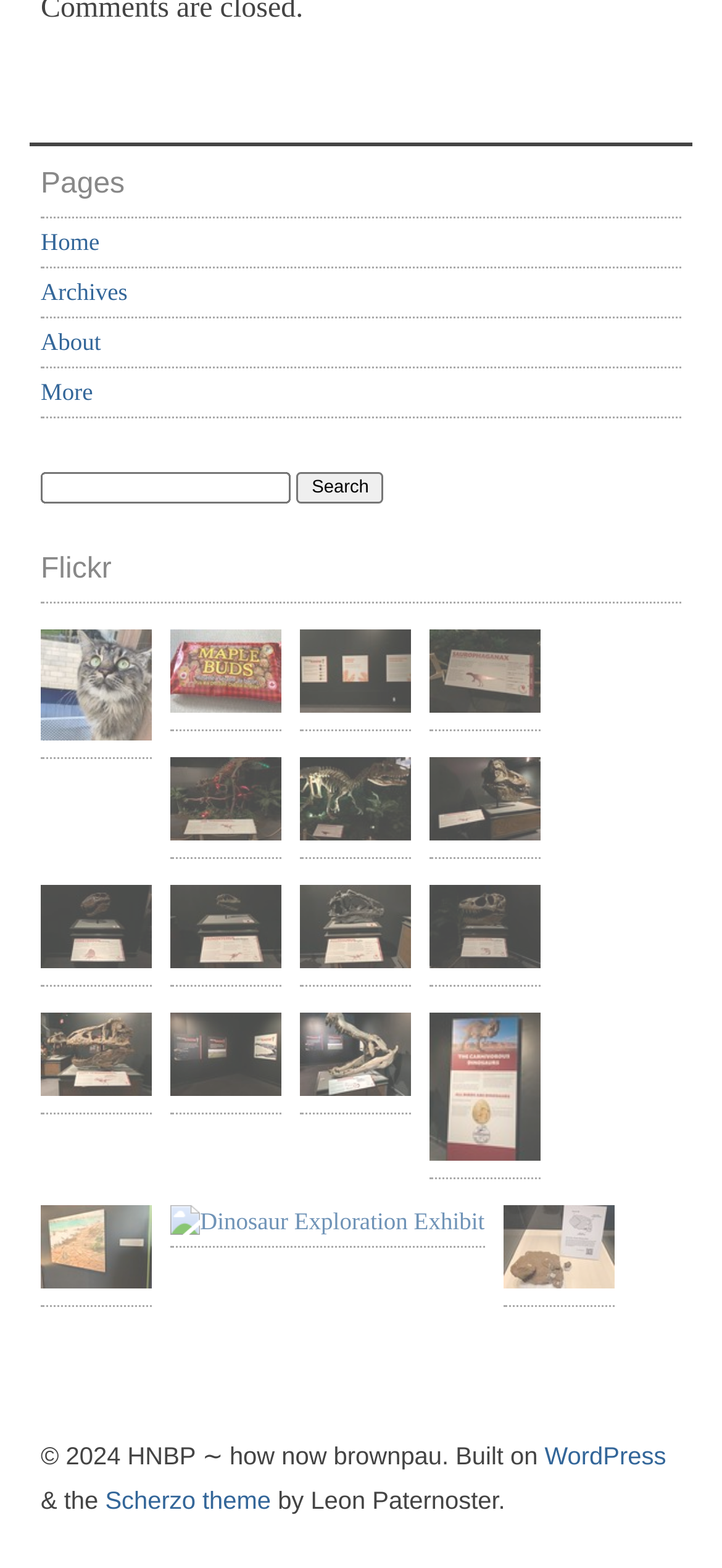What is the text of the search button?
Based on the image, please offer an in-depth response to the question.

I looked at the search bar and found the button with the text 'Search'. This button is located next to the textbox.